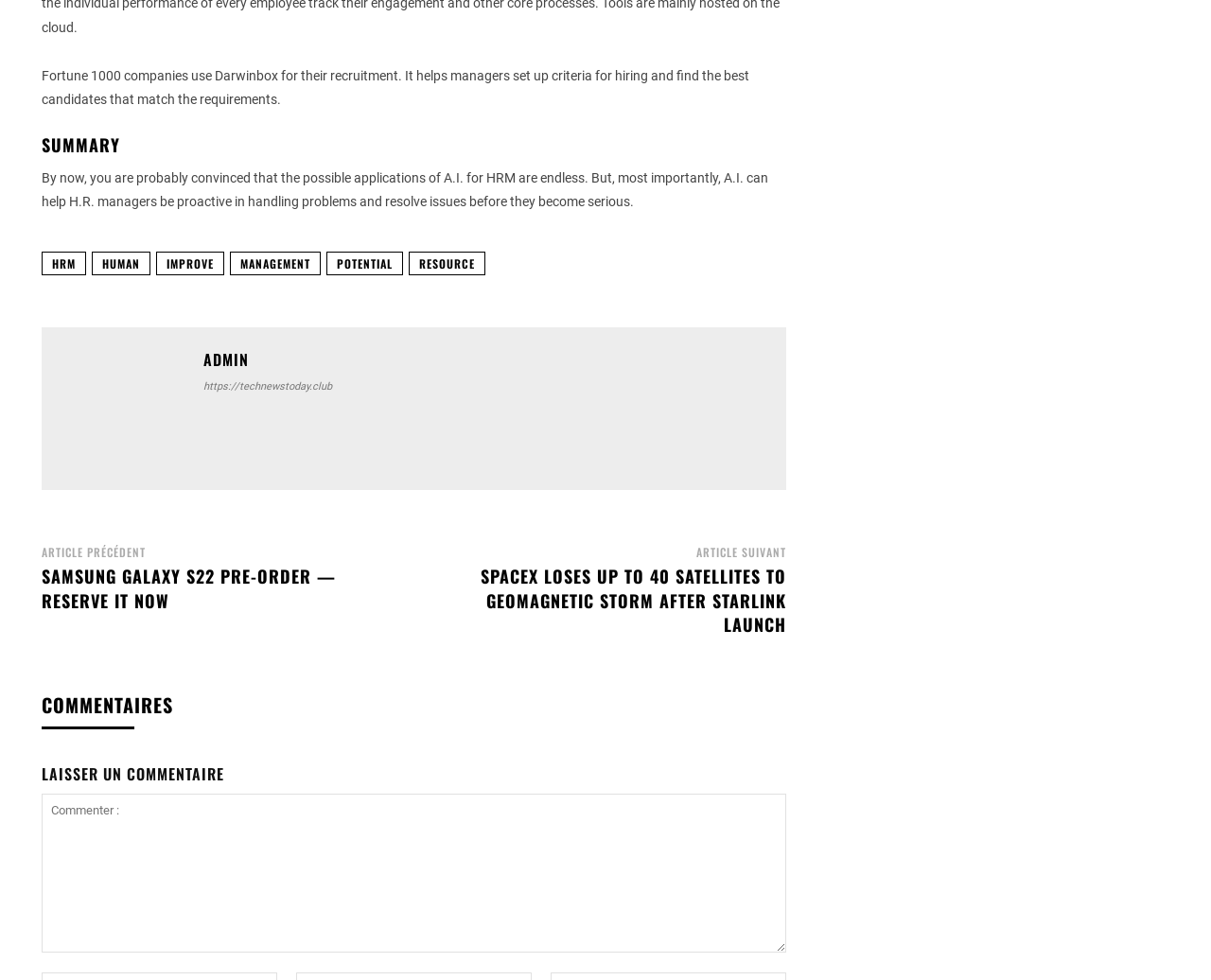What is the purpose of the textbox?
Refer to the image and offer an in-depth and detailed answer to the question.

The textbox is labeled 'Commenter :' and is required, indicating that it is for users to leave a comment on the article.